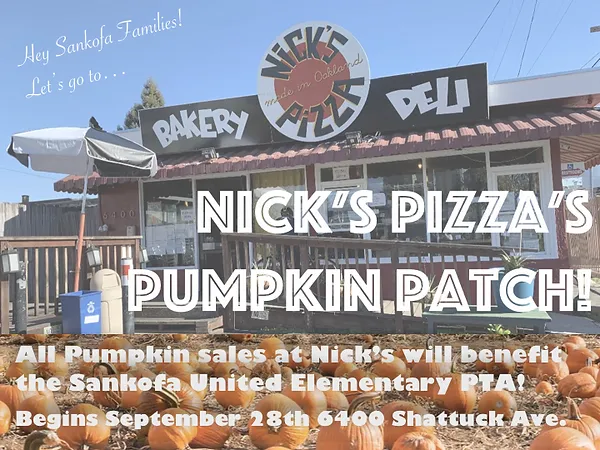Generate an in-depth description of the image.

This vibrant image promotes Nick's Pizza and its Pumpkin Patch event, encouraging families to participate in this festive occasion. The building features a charming exterior with signs indicating it offers both bakery and deli items, highlighted by the playful name "NICK'S PIZZA." The scene is adorned with pumpkins, emphasizing the seasonal theme. 

Text prominently displayed reads: "Hey Sankofa Families! Let’s go to... NICK’S PIZZA’S PUMPKIN PATCH!" Below this, additional information notes that all pumpkin sales will benefit the Sankofa United Elementary PTA, with a kickoff date of September 28th at 6400 Shattuck Ave. This community-focused event invites participation while supporting local education efforts. The cheerful atmosphere and inviting visuals cater to families looking for seasonal fun and engagement.